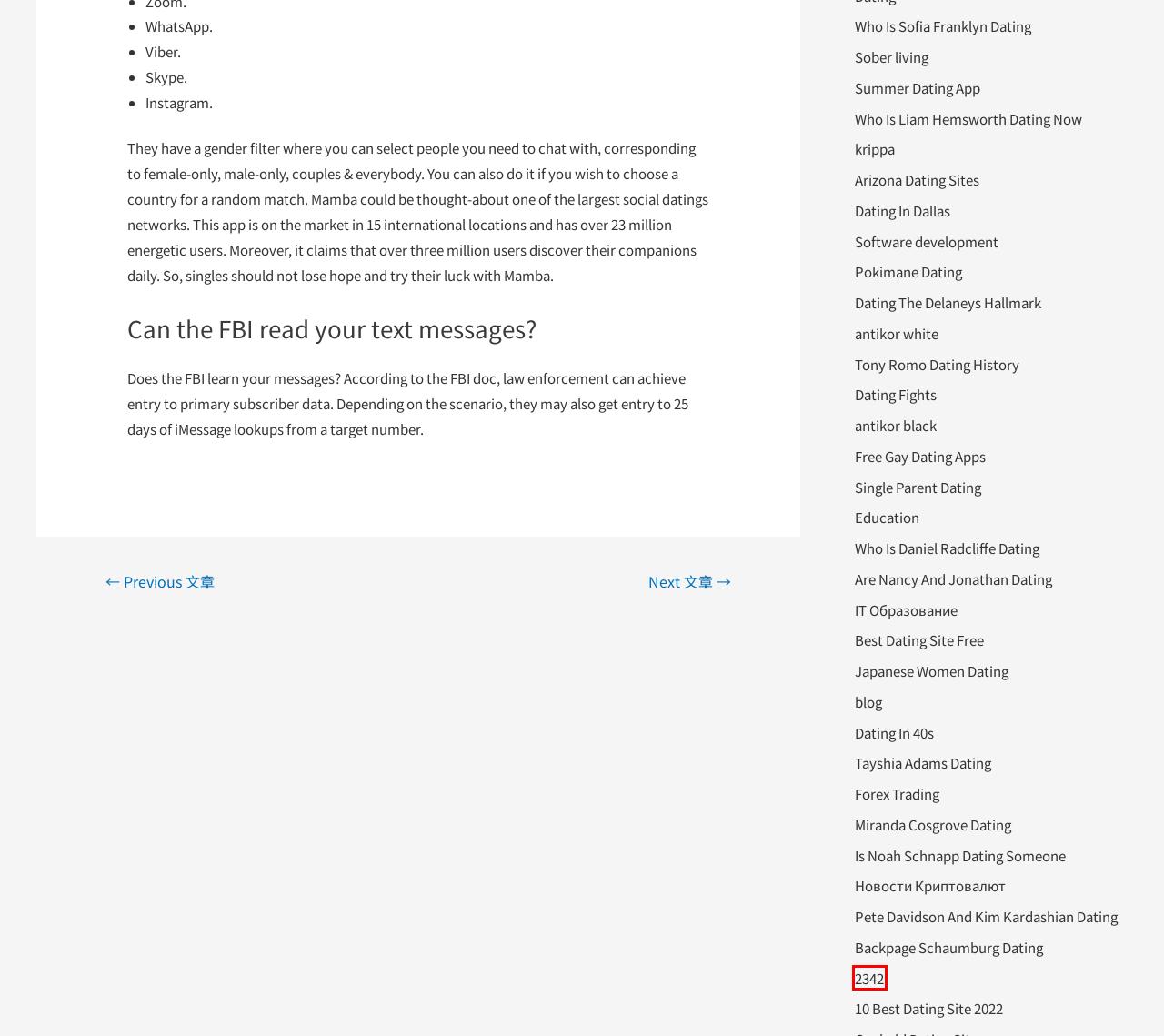Given a webpage screenshot with a UI element marked by a red bounding box, choose the description that best corresponds to the new webpage that will appear after clicking the element. The candidates are:
A. Pokimane Dating - 典瑞企業有限公司
B. Who Is Sofia Franklyn Dating - 典瑞企業有限公司
C. Best Dating Site Free - 典瑞企業有限公司
D. Miranda Cosgrove Dating - 典瑞企業有限公司
E. antikor white - 典瑞企業有限公司
F. Forex Trading - 典瑞企業有限公司
G. 2342 - 典瑞企業有限公司
H. Dating In Dallas - 典瑞企業有限公司

G